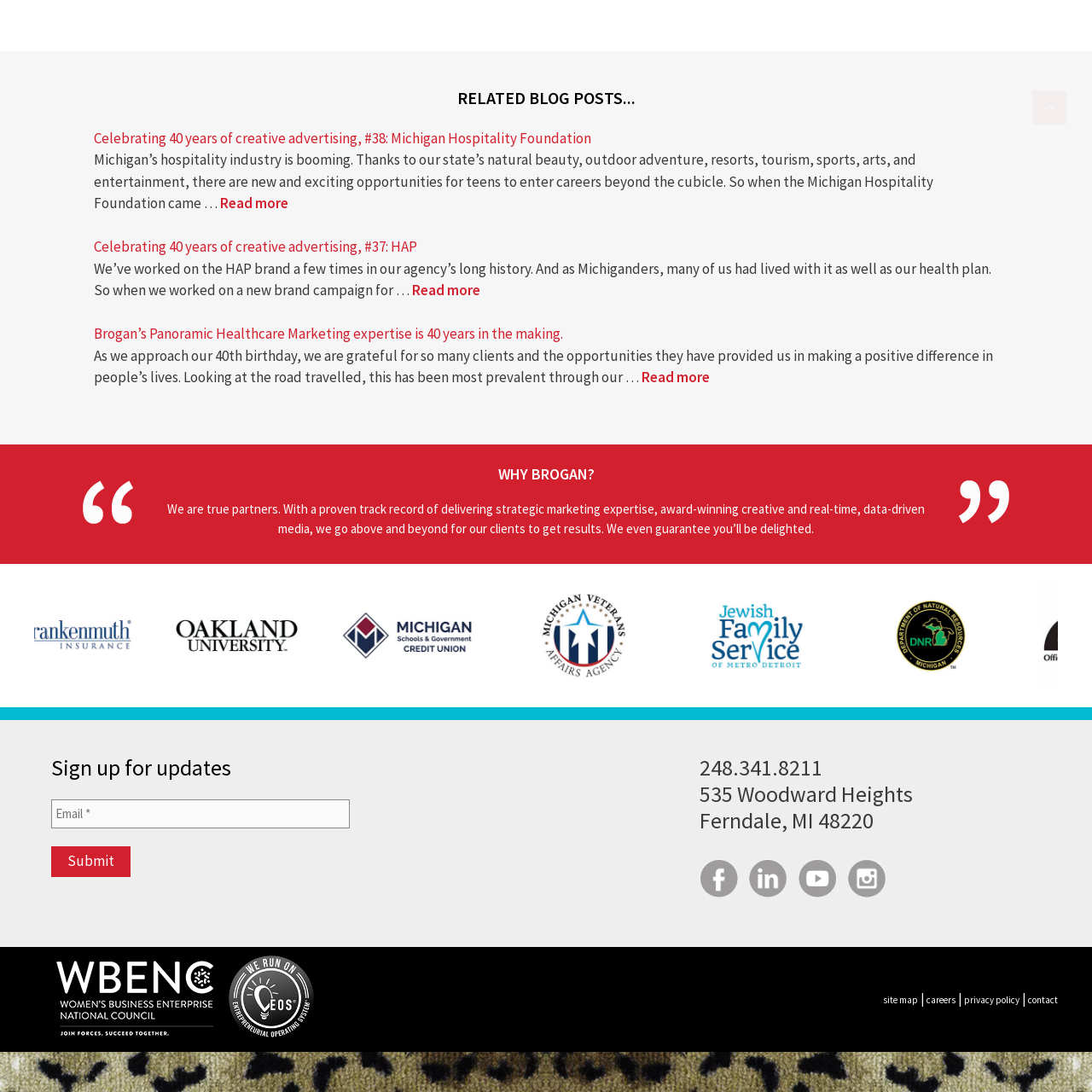Offer a detailed account of what is shown inside the red bounding box.

The image features a logo representing "Oakland University," an institution known for its commitment to providing quality education and fostering student success. Located in Michigan, Oakland University is recognized for its diverse academic programs and vibrant campus life, hosting a range of extracurricular activities and community engagement opportunities. This logo symbolizes the university's emphasis on growth, learning, and innovation, encapsulating its mission to prepare students for a successful future.